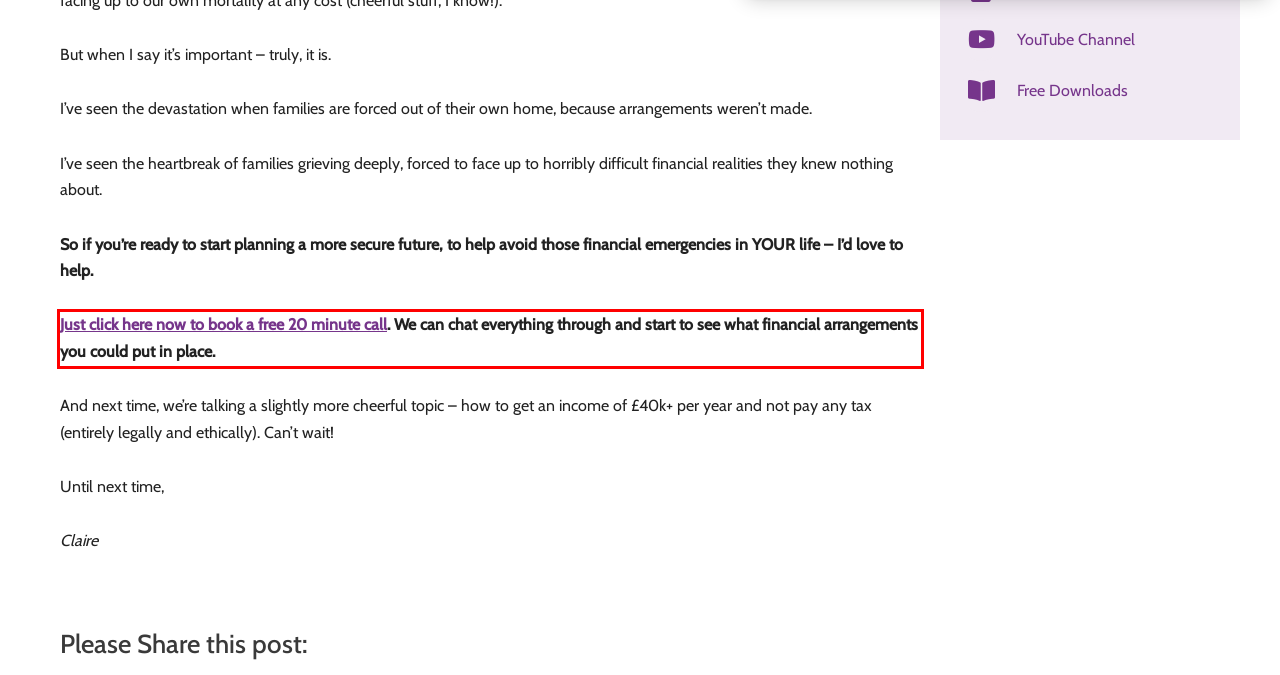Given a webpage screenshot, identify the text inside the red bounding box using OCR and extract it.

Just click here now to book a free 20 minute call. We can chat everything through and start to see what financial arrangements you could put in place.